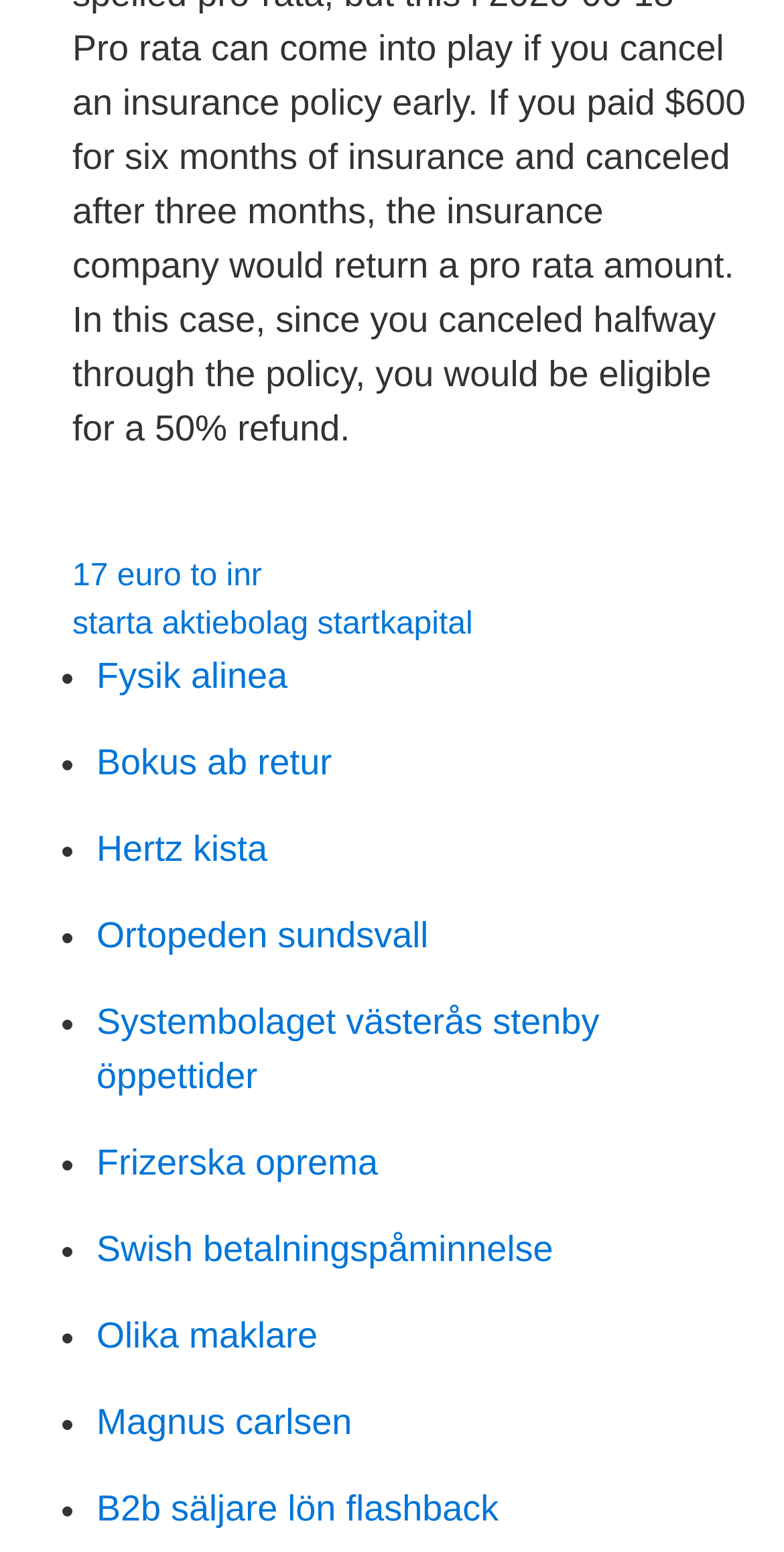What is the first link on the webpage?
Look at the screenshot and respond with one word or a short phrase.

17 euro to inr